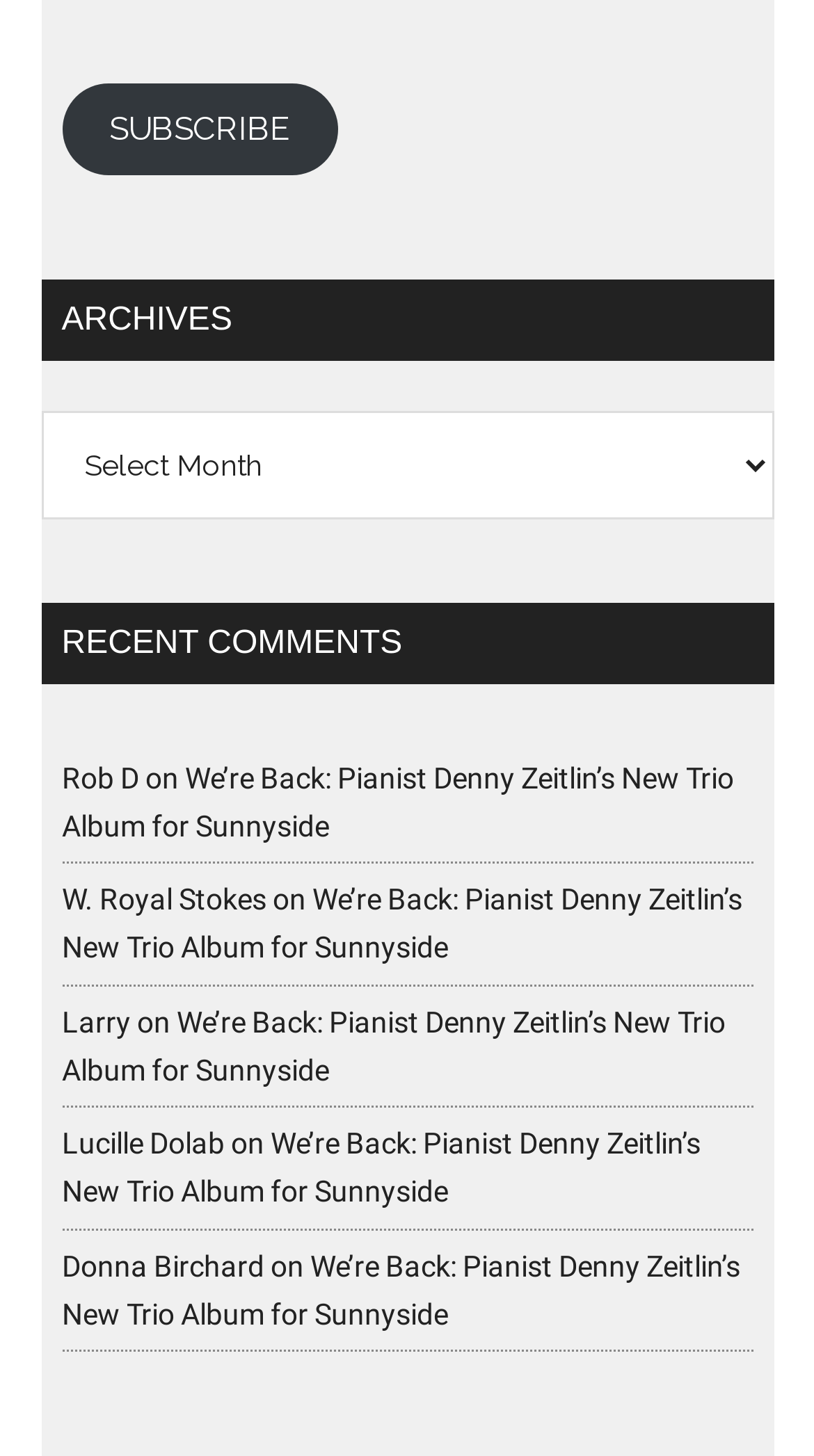Using the provided element description, identify the bounding box coordinates as (top-left x, top-left y, bottom-right x, bottom-right y). Ensure all values are between 0 and 1. Description: W. Royal Stokes

[0.076, 0.607, 0.327, 0.63]